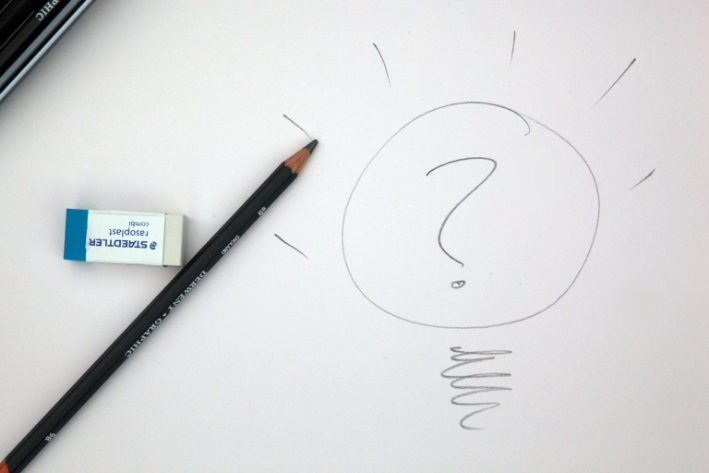Describe all the elements in the image with great detail.

The image depicts a creative brainstorming scene, centered around the concept of generating app ideas. It features a blank sheet of paper adorned with a drawn light bulb, symbolizing inspiration, with a prominent question mark inside. This imagery invites viewers to ponder their app ideas, emphasizing that every great app starts with a well-crafted concept. Accompanying the light bulb are a sharpened black pencil and a small eraser, suggesting the iterative process of writing, drawing, and refining ideas. This visual reinforces the message from the text, which encourages aspiring app developers to consider the purpose of their apps and explore various themes, such as business, food, or sports. The overall composition serves as a motivational prompt for individuals to translate their thoughts into actionable app development plans.